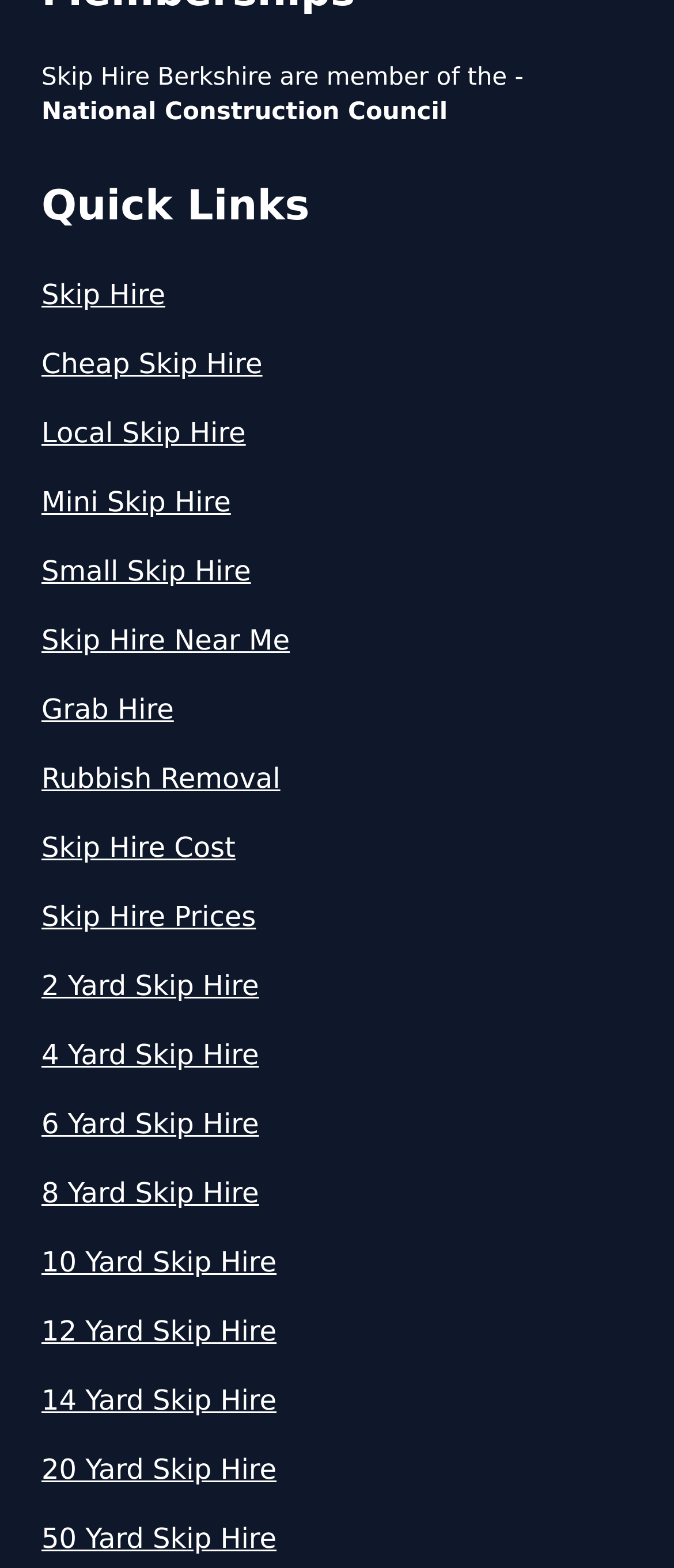Please provide a comprehensive answer to the question based on the screenshot: What is the largest yard skip hire available?

By looking at the list of links, we can see that the largest yard skip hire available is 50 Yard Skip Hire, which is listed at the bottom of the page.